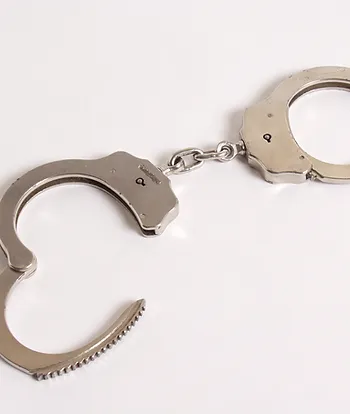Elaborate on all the key elements and details present in the image.

The image depicts a pair of silver handcuffs, linked together by a short chain. Their design features a smooth, metallic surface with a shiny finish, typical of standard police handcuffs used by law enforcement. Handcuffs are primarily used to restrain individuals, symbolizing authority and the enforcement of the law. This visual representation is often associated with criminal justice themes, such as DUI (driving under the influence) or other legal matters, relating to representation and defense provided by attorneys like Richard E. Kühn, III, who is known for his expertise in cases involving OUI/DUI in Massachusetts and Rhode Island. The image effectively conveys a serious tone, reflecting the implications of legal challenges and the importance of seeking professional legal assistance in such situations.